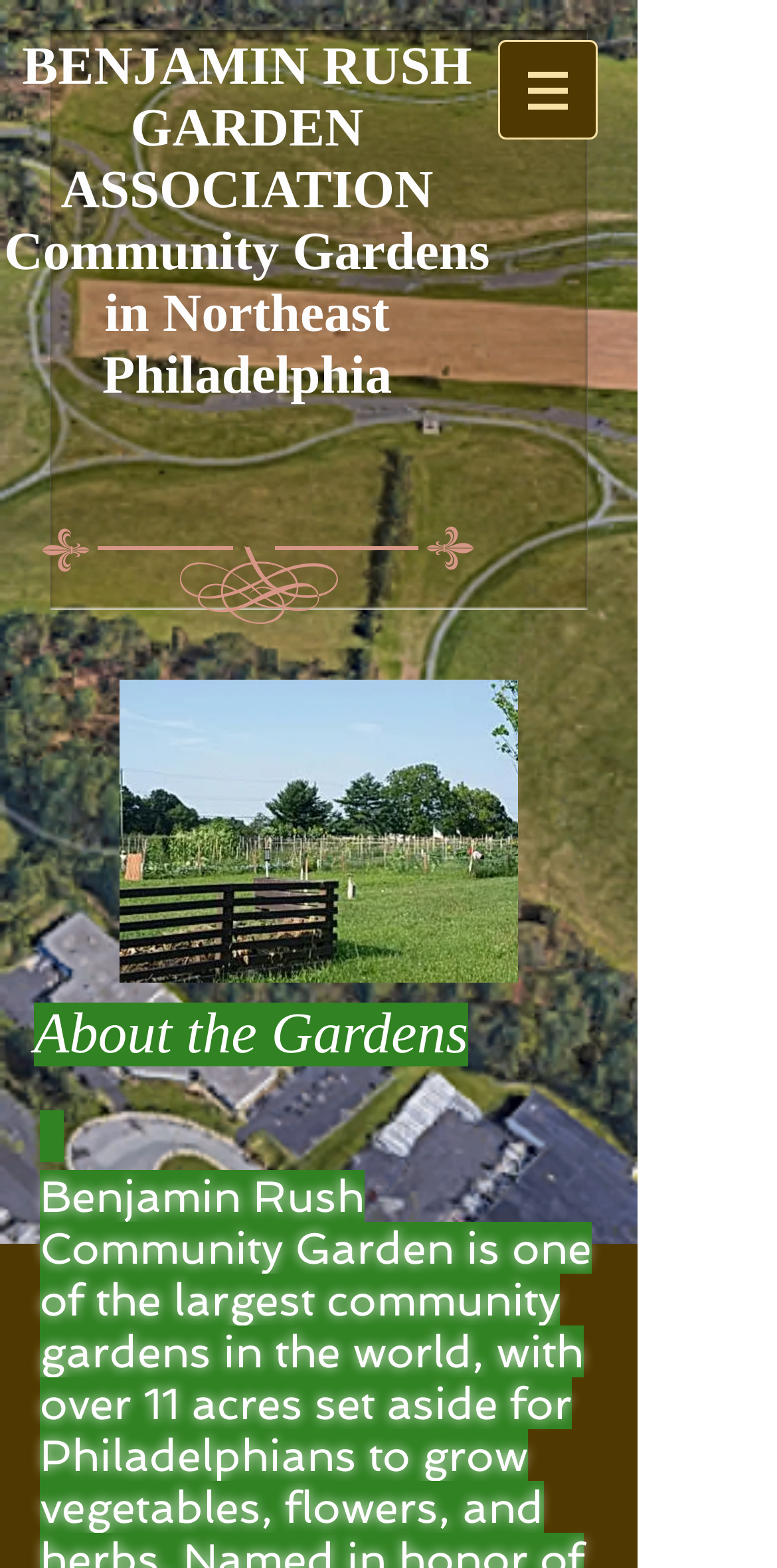For the given element description Community Gardens in Northeast Philadelphia, determine the bounding box coordinates of the UI element. The coordinates should follow the format (top-left x, top-left y, bottom-right x, bottom-right y) and be within the range of 0 to 1.

[0.005, 0.141, 0.63, 0.258]